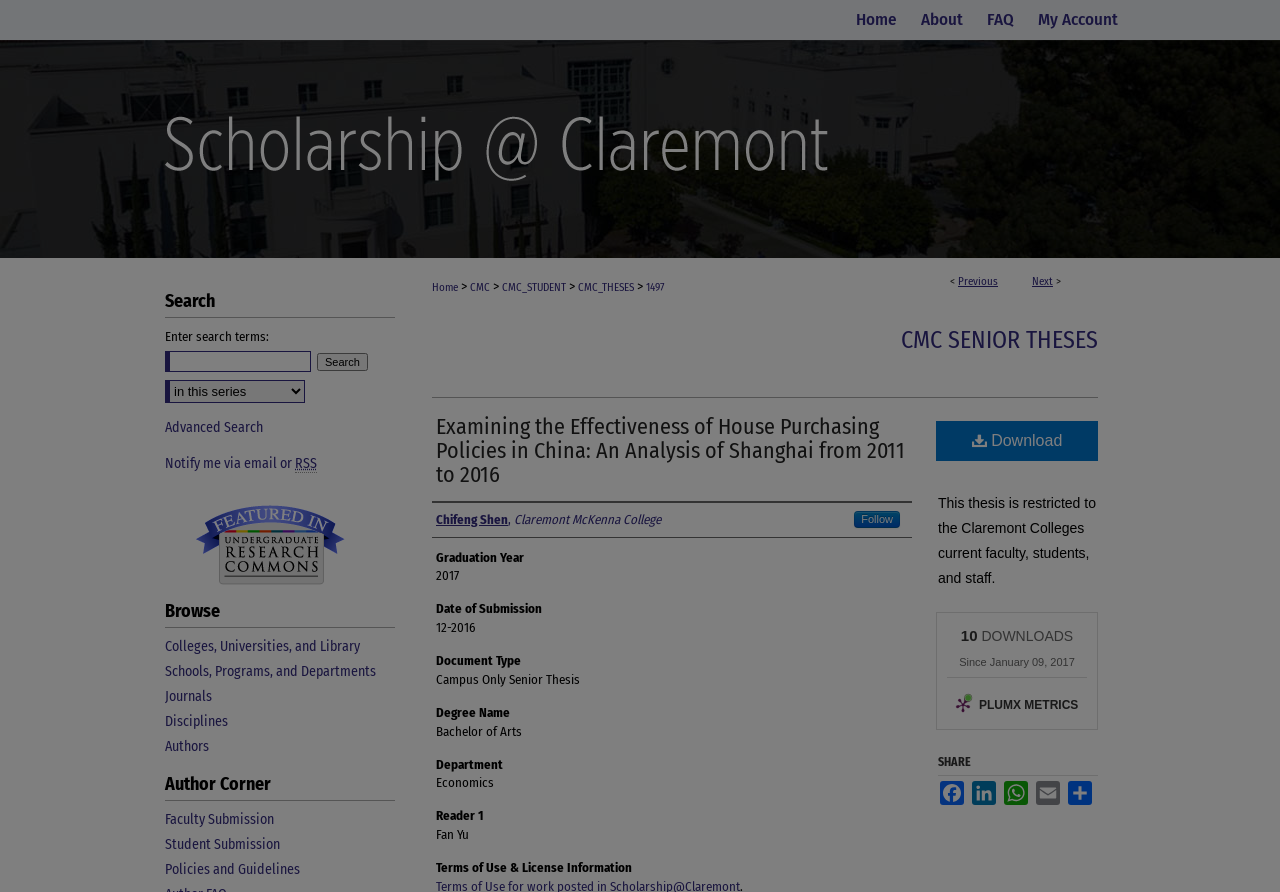What is the degree name of the thesis?
Refer to the image and give a detailed response to the question.

I found the degree name by looking at the static text element with the text 'Bachelor of Arts' which is located under the 'Degree Name' heading.